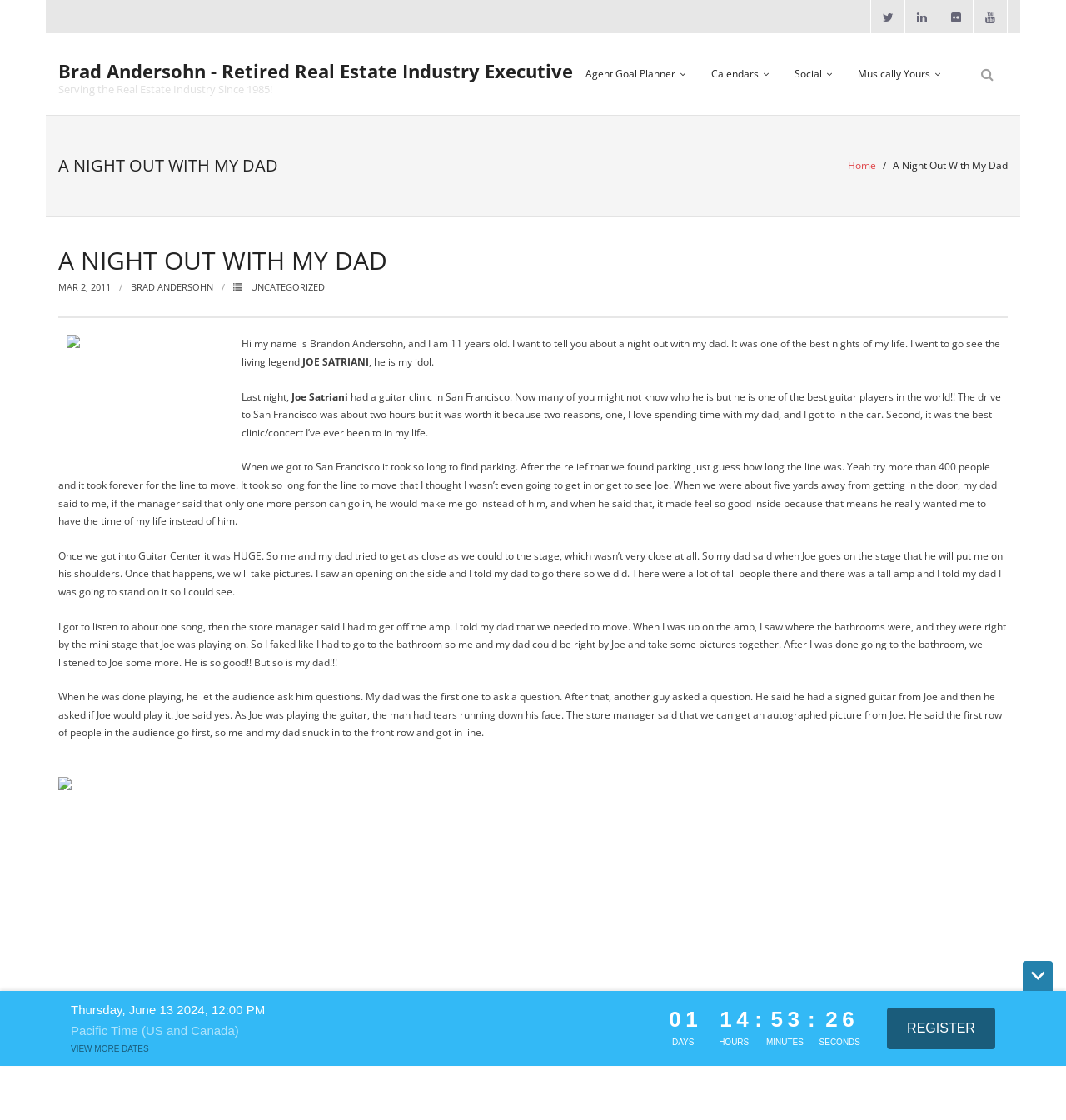Answer the question in a single word or phrase:
Where did Brandon and his dad go to see Joe Satriani?

San Francisco